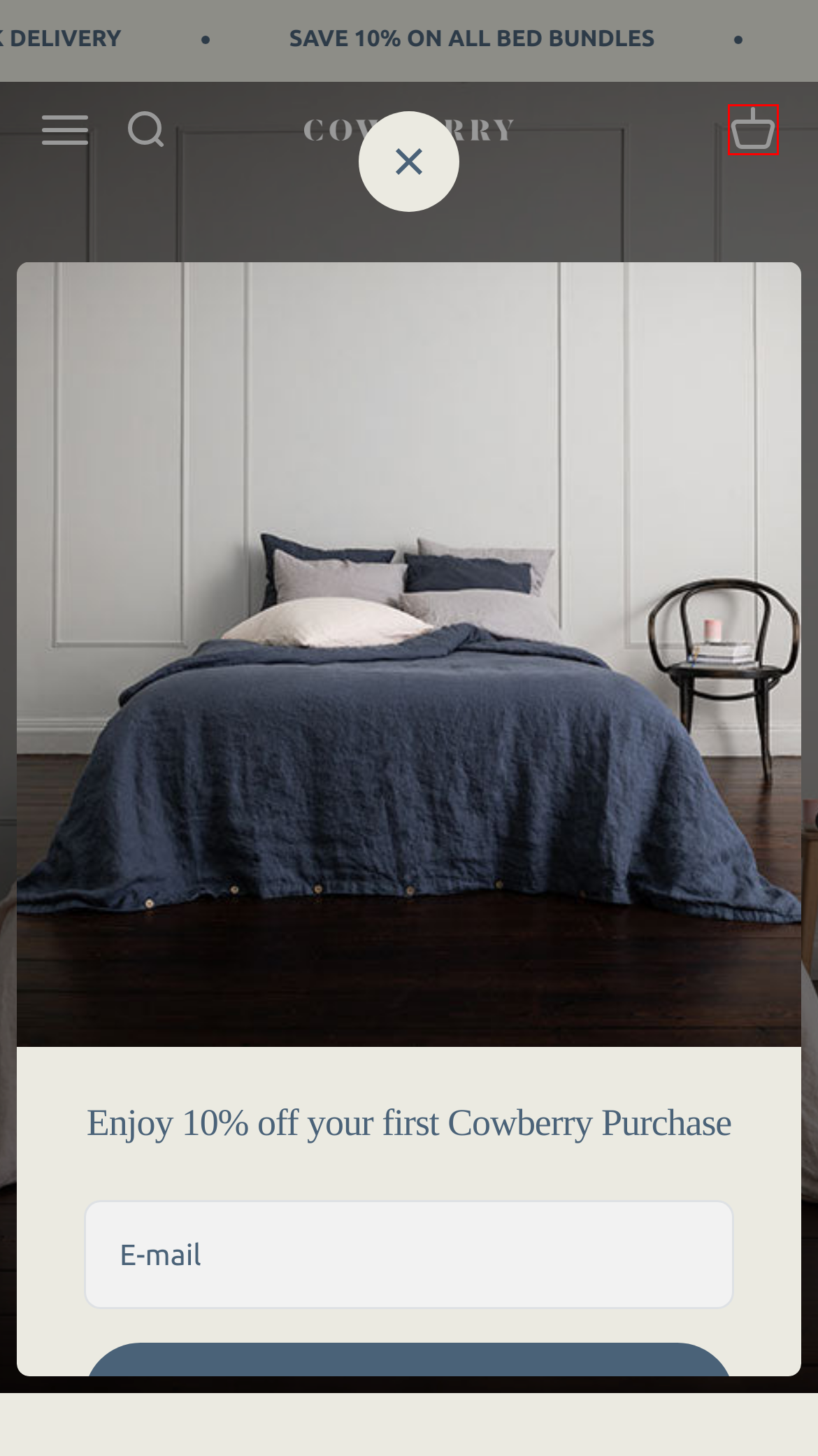Review the webpage screenshot provided, noting the red bounding box around a UI element. Choose the description that best matches the new webpage after clicking the element within the bounding box. The following are the options:
A. Refund policy
B. Search
C. Customer Support
D. News
E. Cowberry Home – All Products
F. Linen Bedding
G. Shipping policy
H. Your Shopping Cart

H